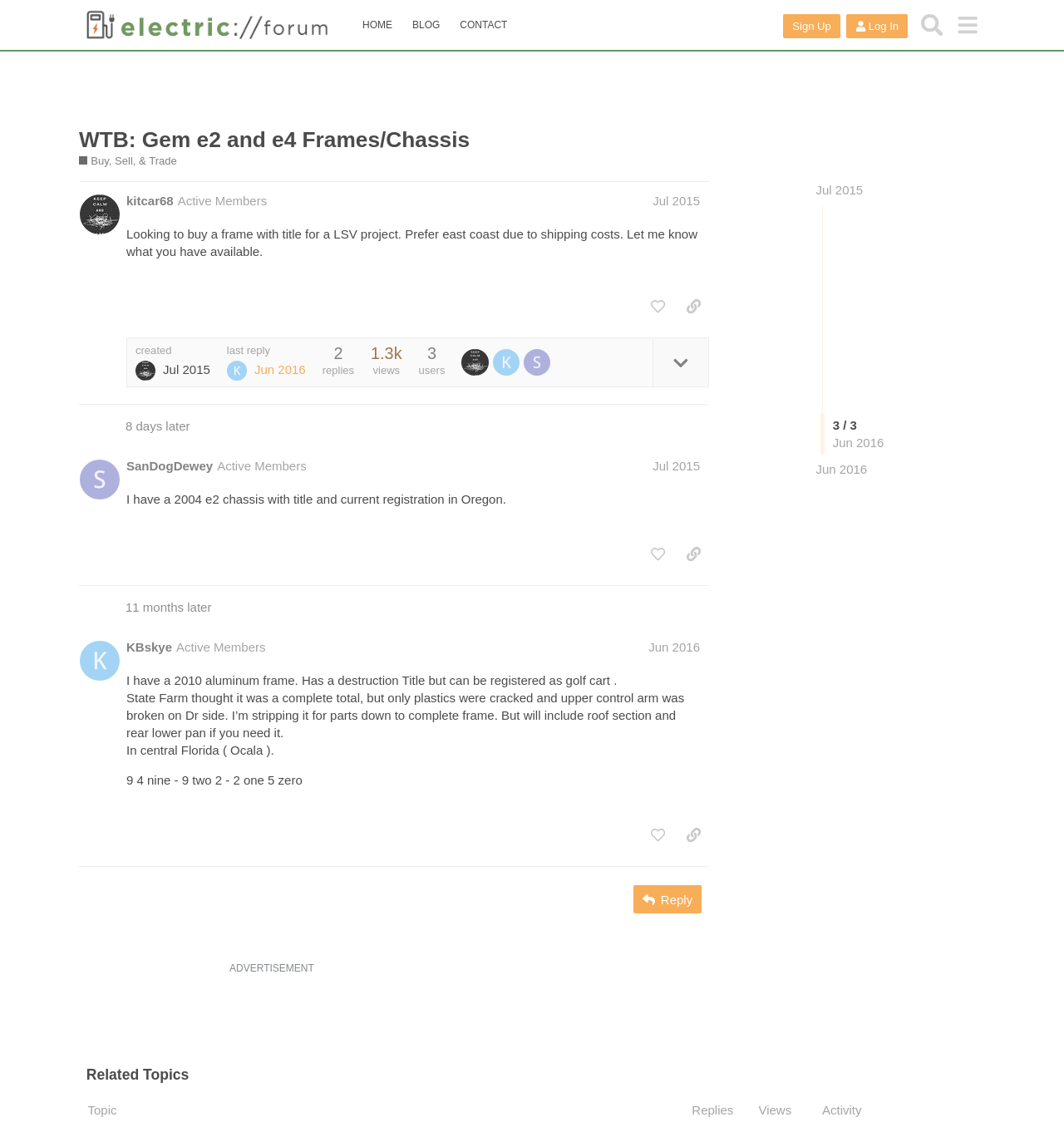How many posts are there on the webpage?
Provide a detailed and extensive answer to the question.

There are three regions on the webpage labeled as 'post #1', 'post #2', and 'post #3', each containing a separate post, indicating that there are three posts on the webpage.